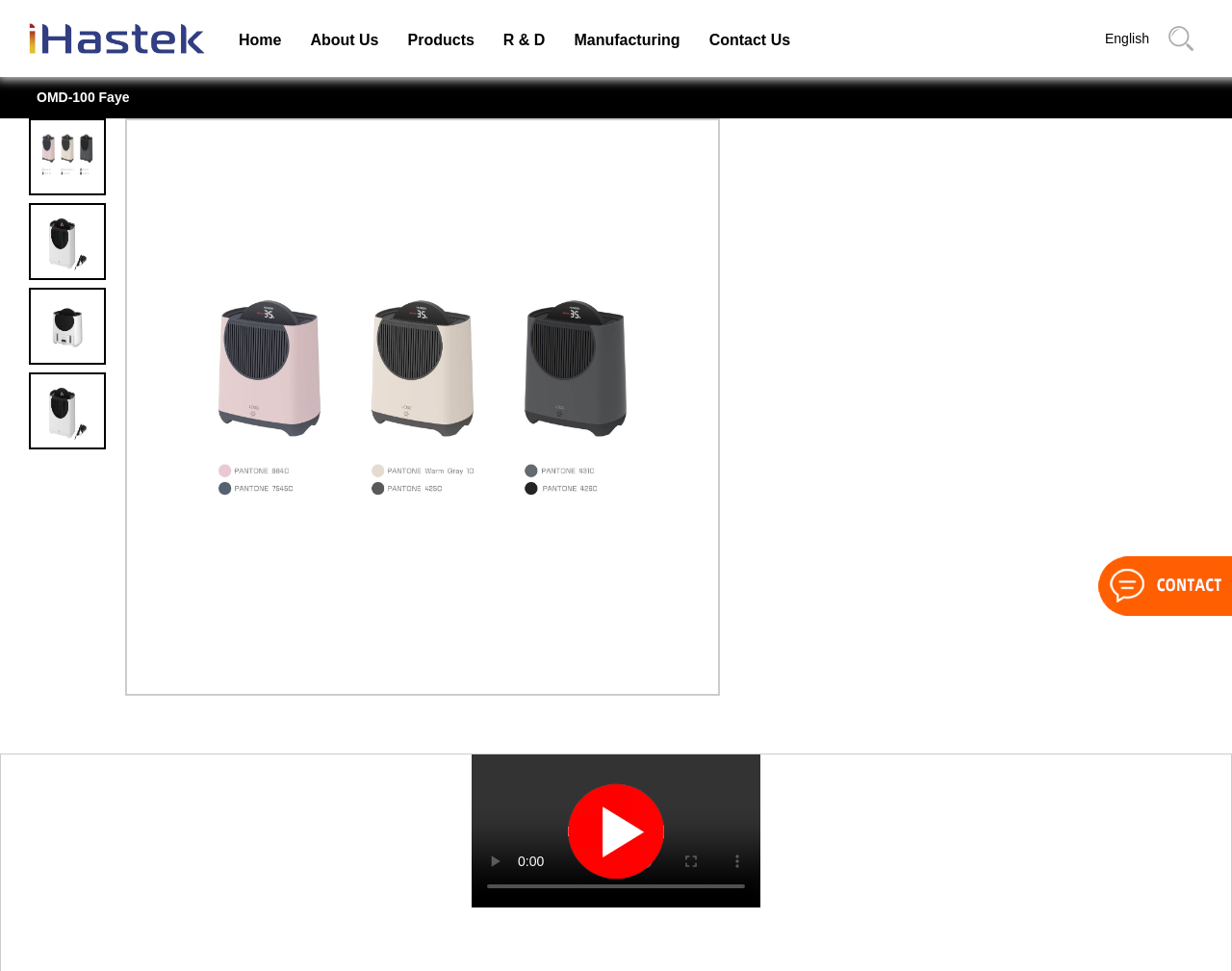Determine the bounding box coordinates of the clickable region to follow the instruction: "Play the video".

[0.383, 0.863, 0.42, 0.911]